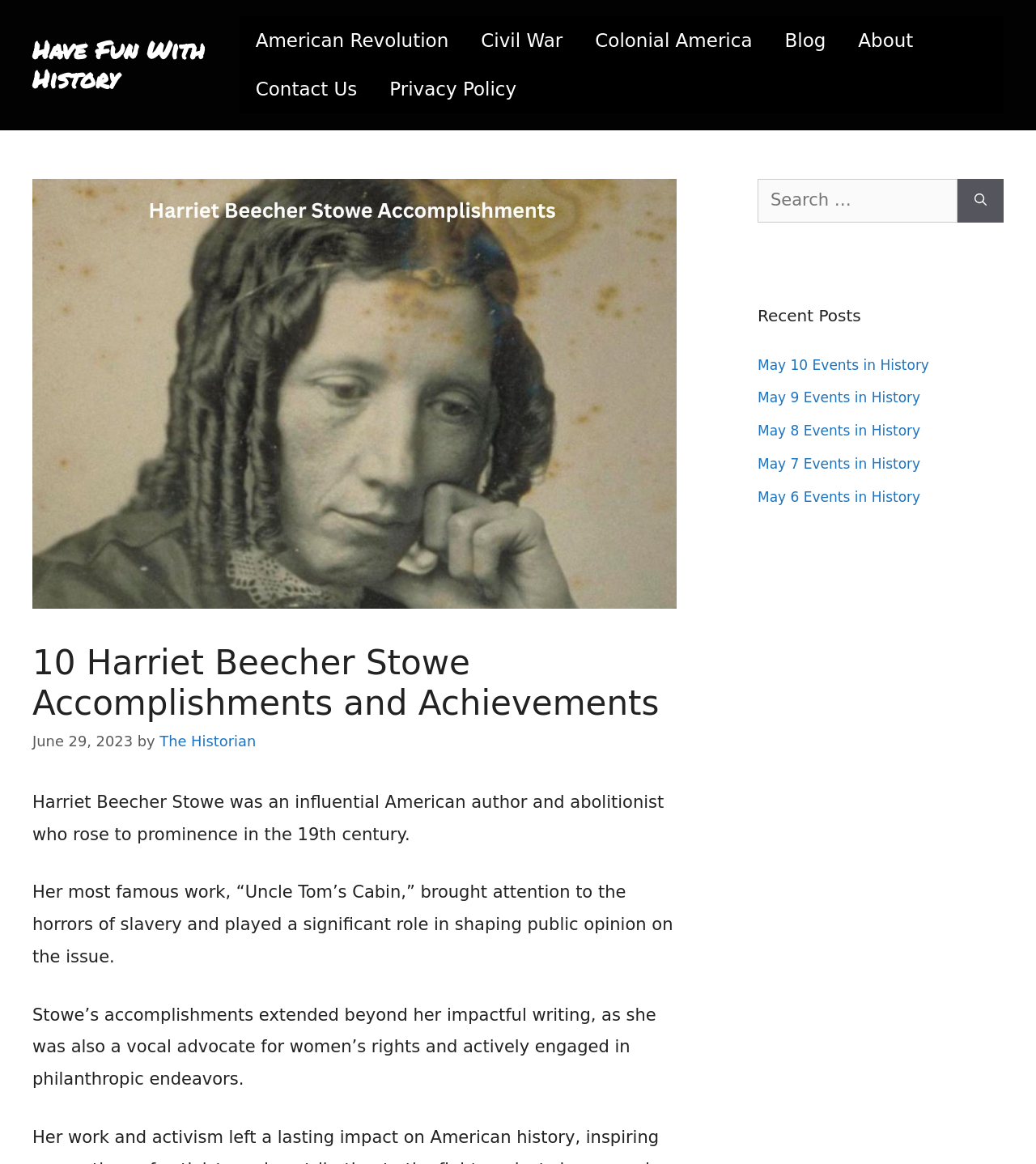What is the author of the article?
Refer to the image and provide a thorough answer to the question.

I found this answer by reading the byline in the header section, which states 'by The Historian'.